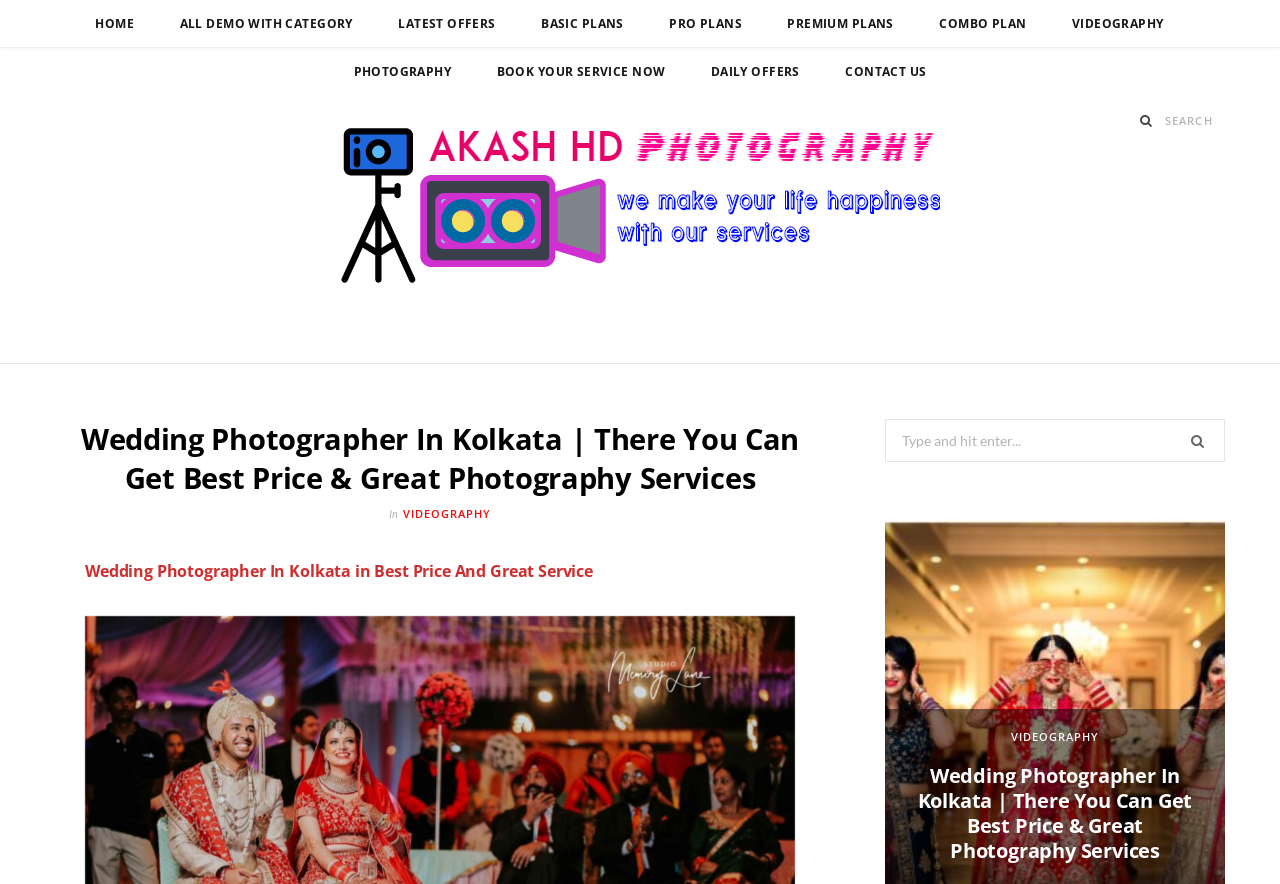Answer the question in a single word or phrase:
Is there a contact us section on this webpage?

Yes